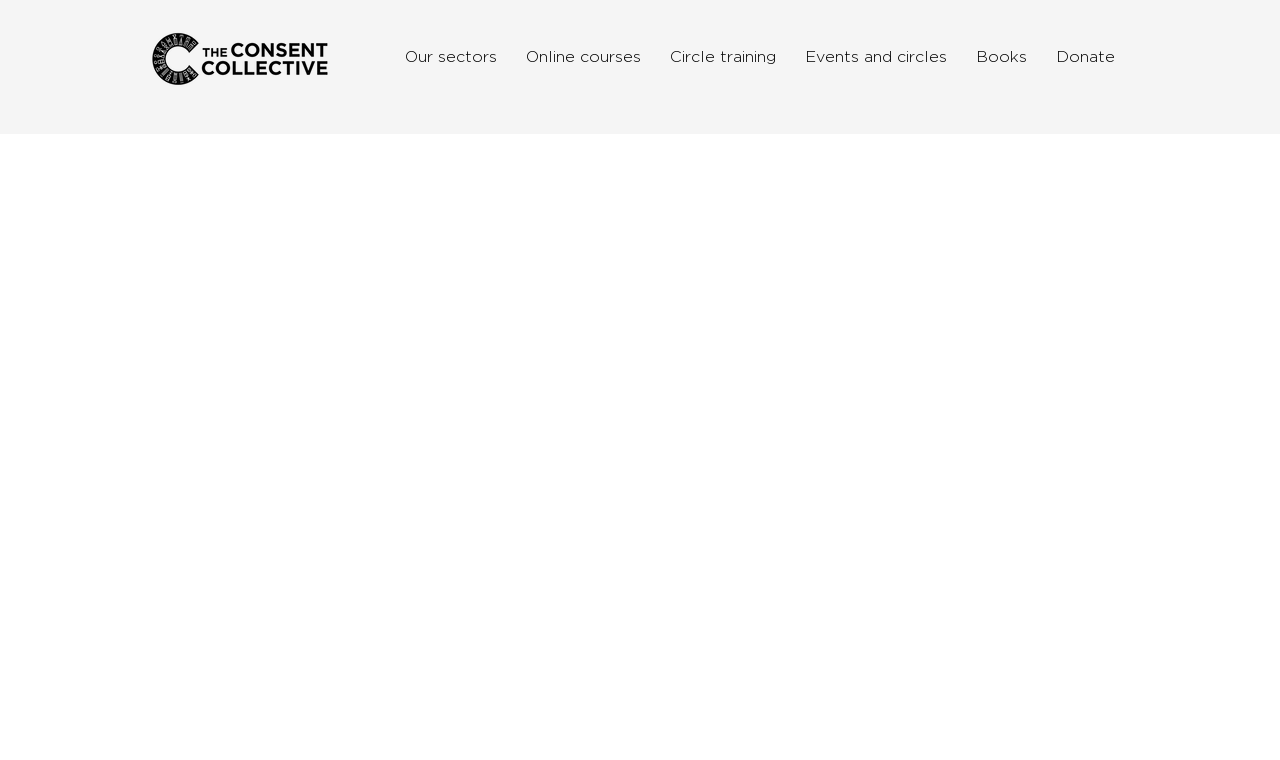What is the last link in the navigation menu?
Please look at the screenshot and answer using one word or phrase.

Donate